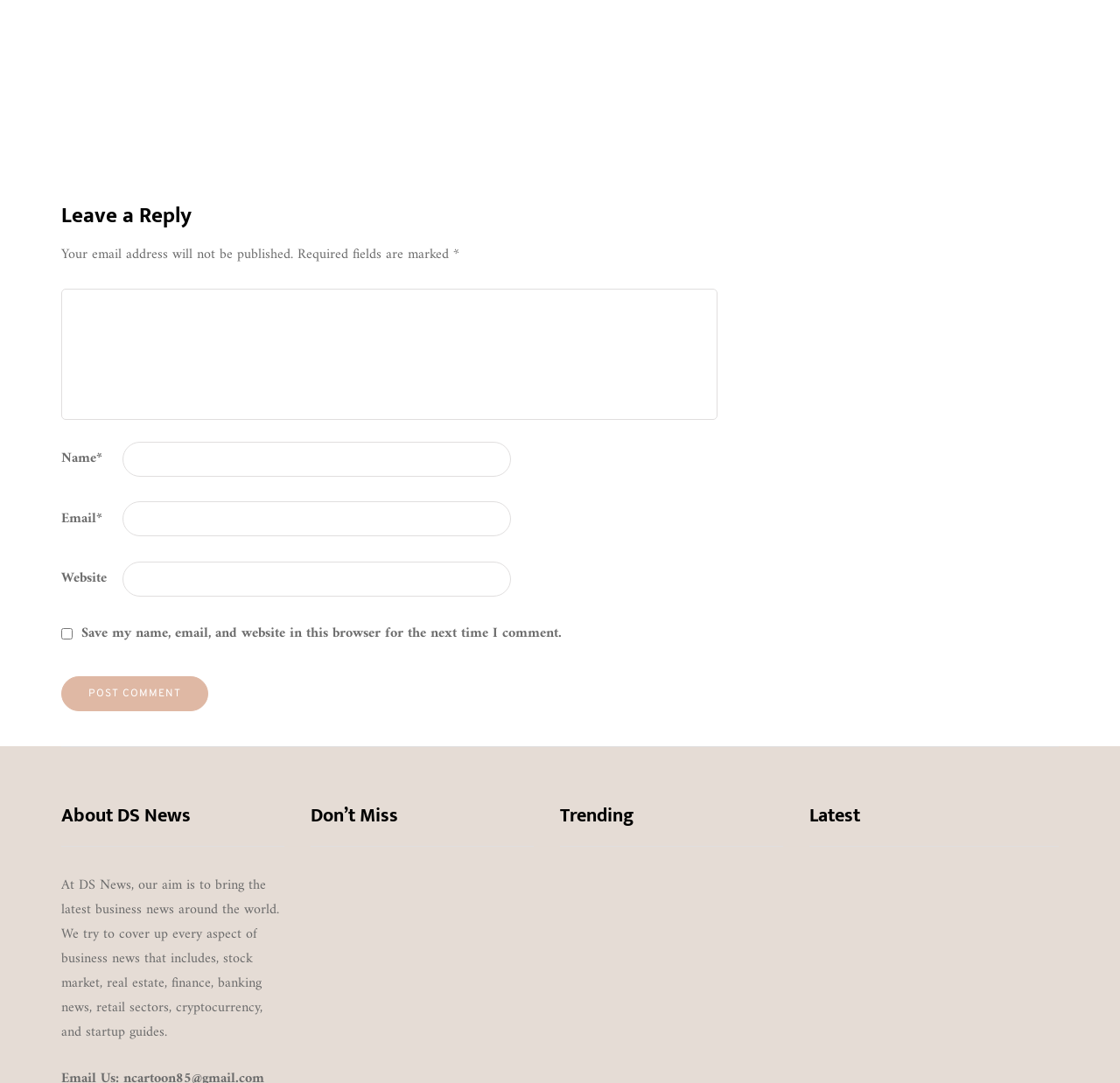What is the purpose of the website DS News?
Utilize the information in the image to give a detailed answer to the question.

The purpose of the website DS News is mentioned in the StaticText element with the text 'At DS News, our aim is to bring the latest business news around the world.'